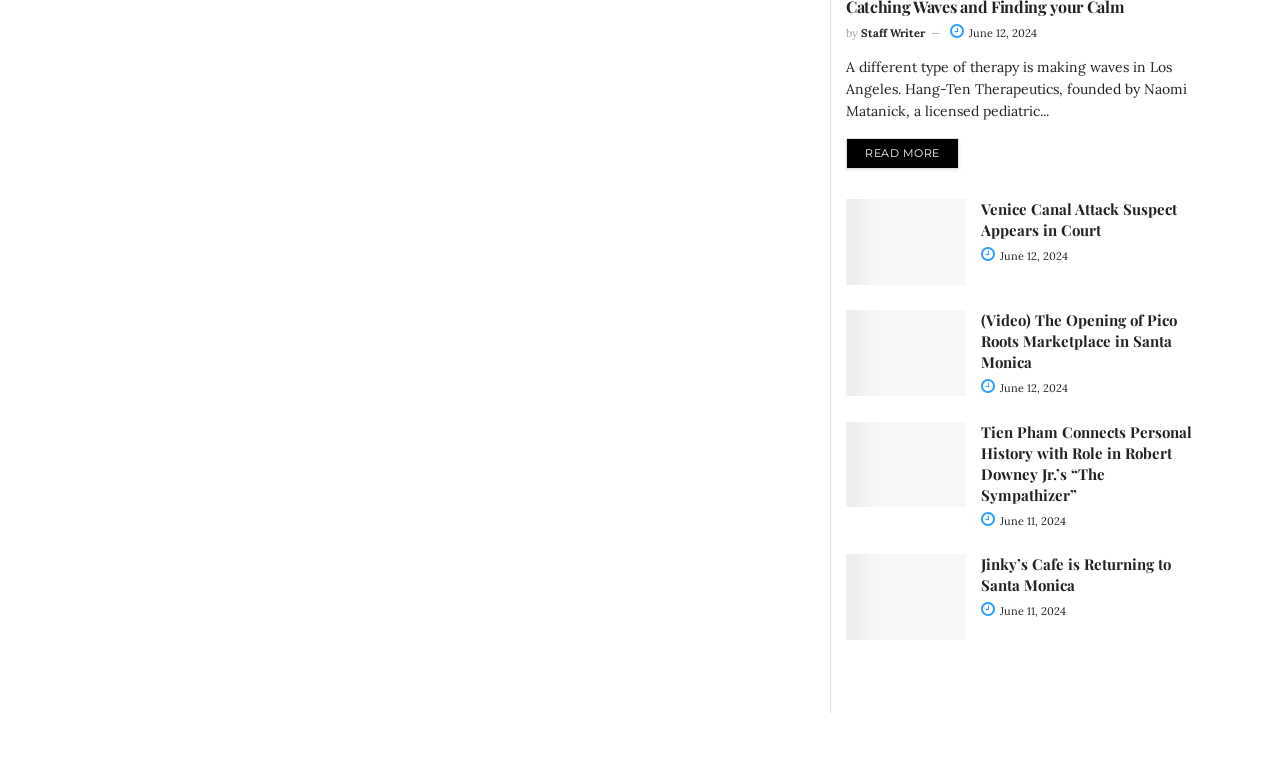What is the title of the article with the image of Jinky's Cafe?
Please answer the question as detailed as possible based on the image.

I found the title by looking at the link element with the text 'Jinky's Cafe is Returning to Santa Monica' which is associated with the image of Jinky's Cafe.